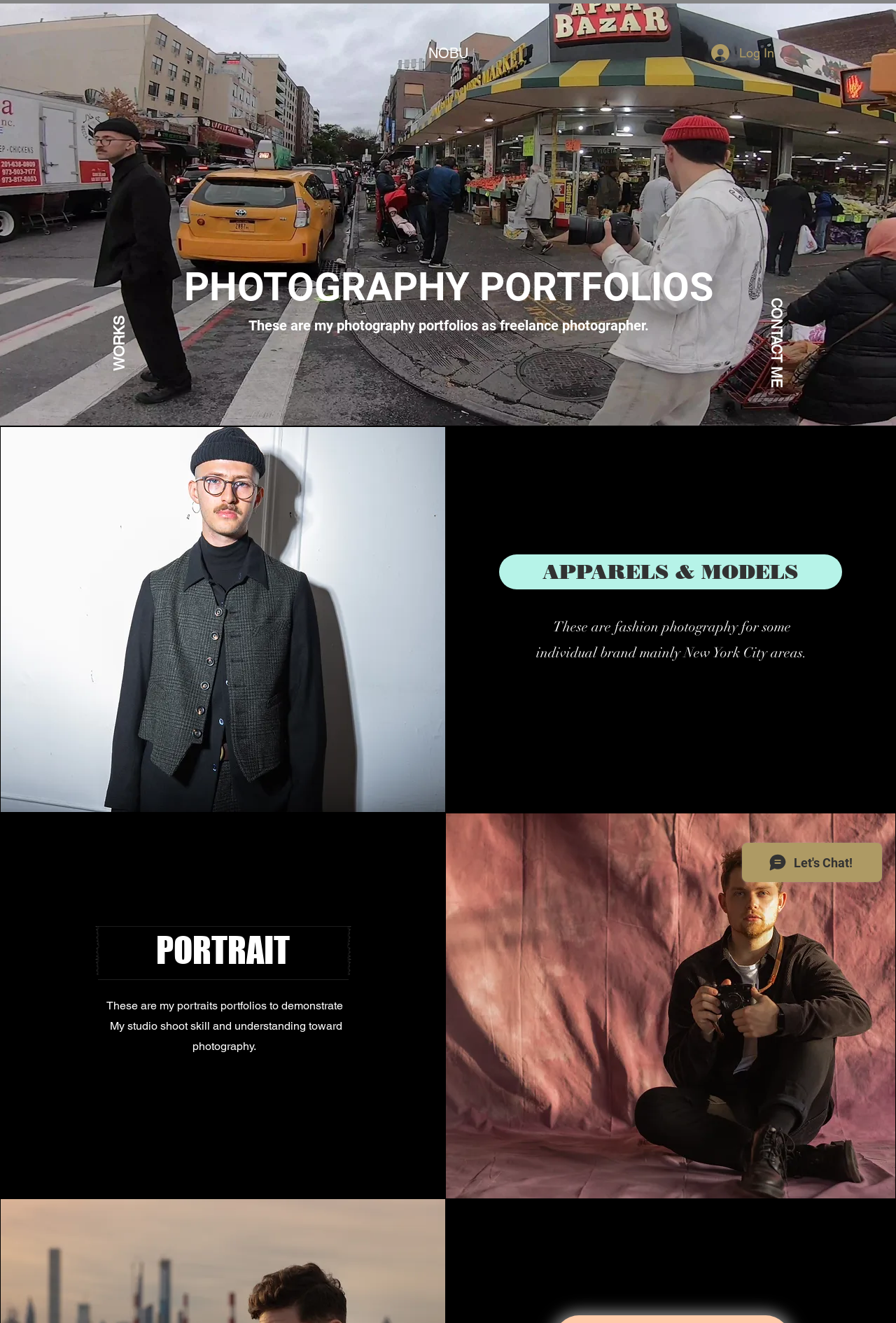Where is Nobuteru Hirata mainly based for his fashion photography?
Give a comprehensive and detailed explanation for the question.

According to the webpage, Nobuteru Hirata's fashion photography is mainly based in New York City areas.